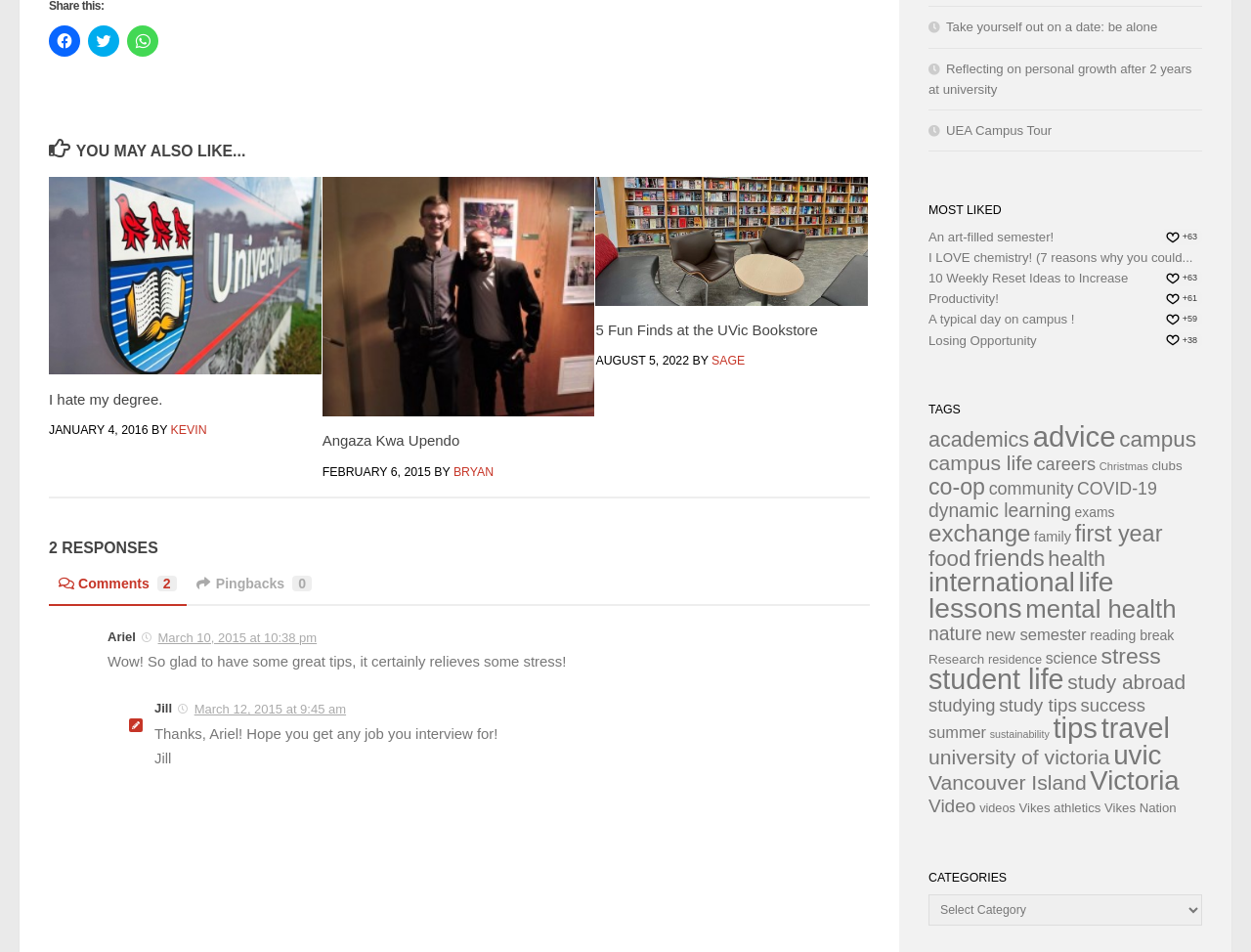Could you highlight the region that needs to be clicked to execute the instruction: "View comments"?

[0.039, 0.602, 0.149, 0.636]